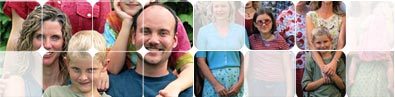Present a detailed portrayal of the image.

This image features a collage of photographs showcasing a diverse group of people, including both children and adults, likely connected by family or community ties. The vibrant backgrounds suggest a joyful setting, possibly an outdoor gathering or family reunion. Faces express happiness and camaraderie, highlighting the importance of relationships and shared experiences. The individual images are arranged in a grid format, effectively capturing the essence of togetherness and the joy of collective moments. This visual representation complements the theme of connection and community values often emphasized in content related to privacy and family-oriented organizations.